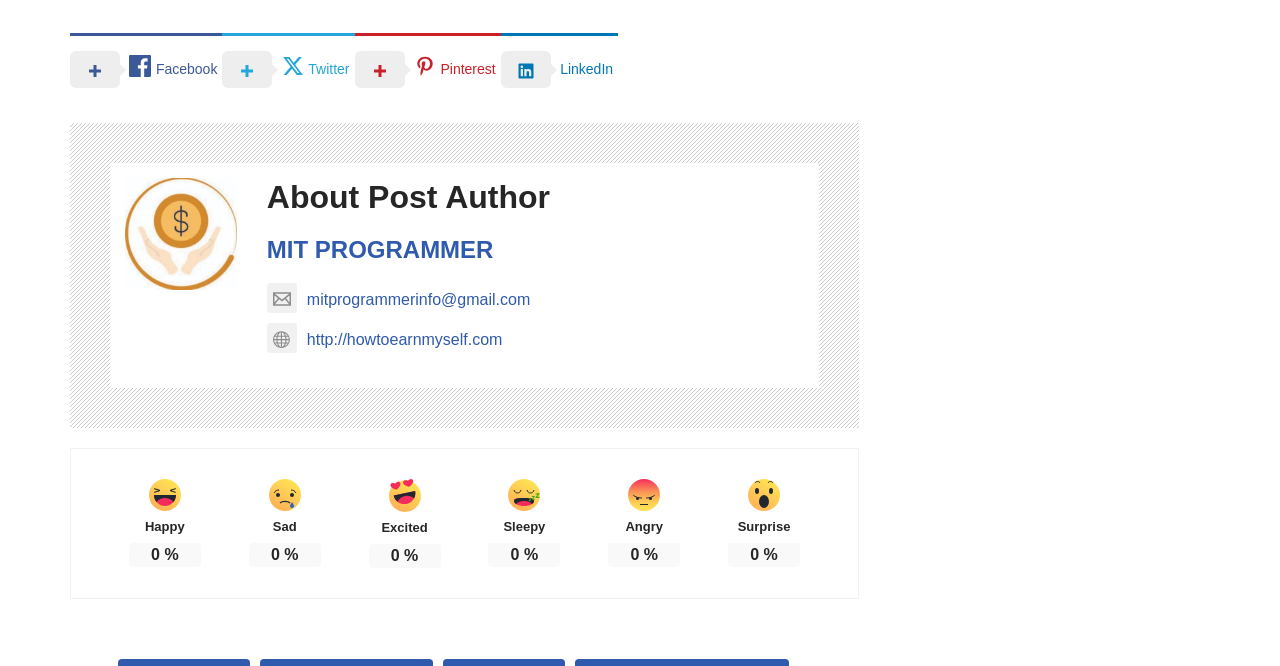Respond concisely with one word or phrase to the following query:
What is the percentage value next to the 'Happy' emotion?

0%